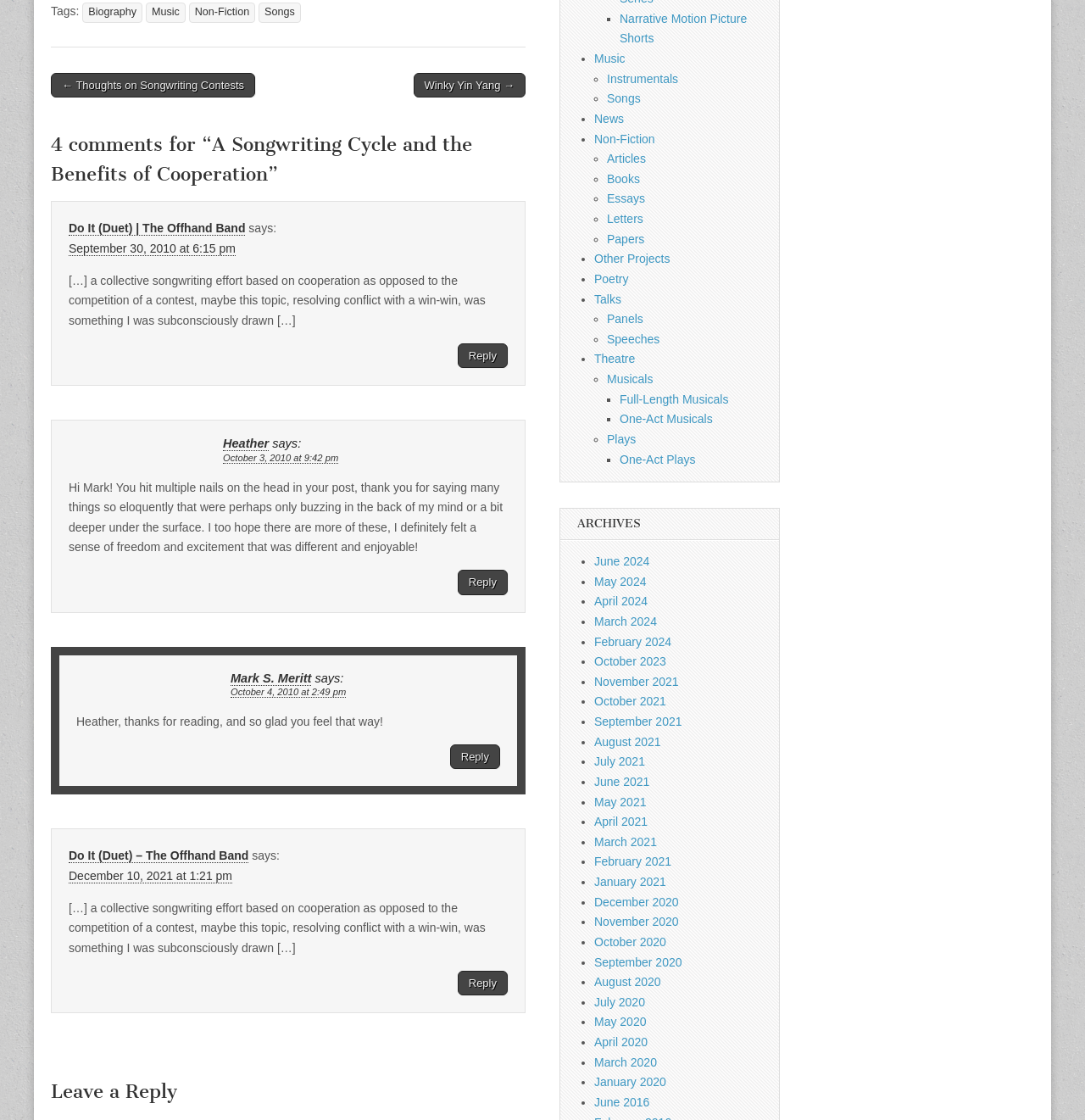Identify the bounding box for the described UI element: "← Thoughts on Songwriting Contests".

[0.047, 0.065, 0.235, 0.087]